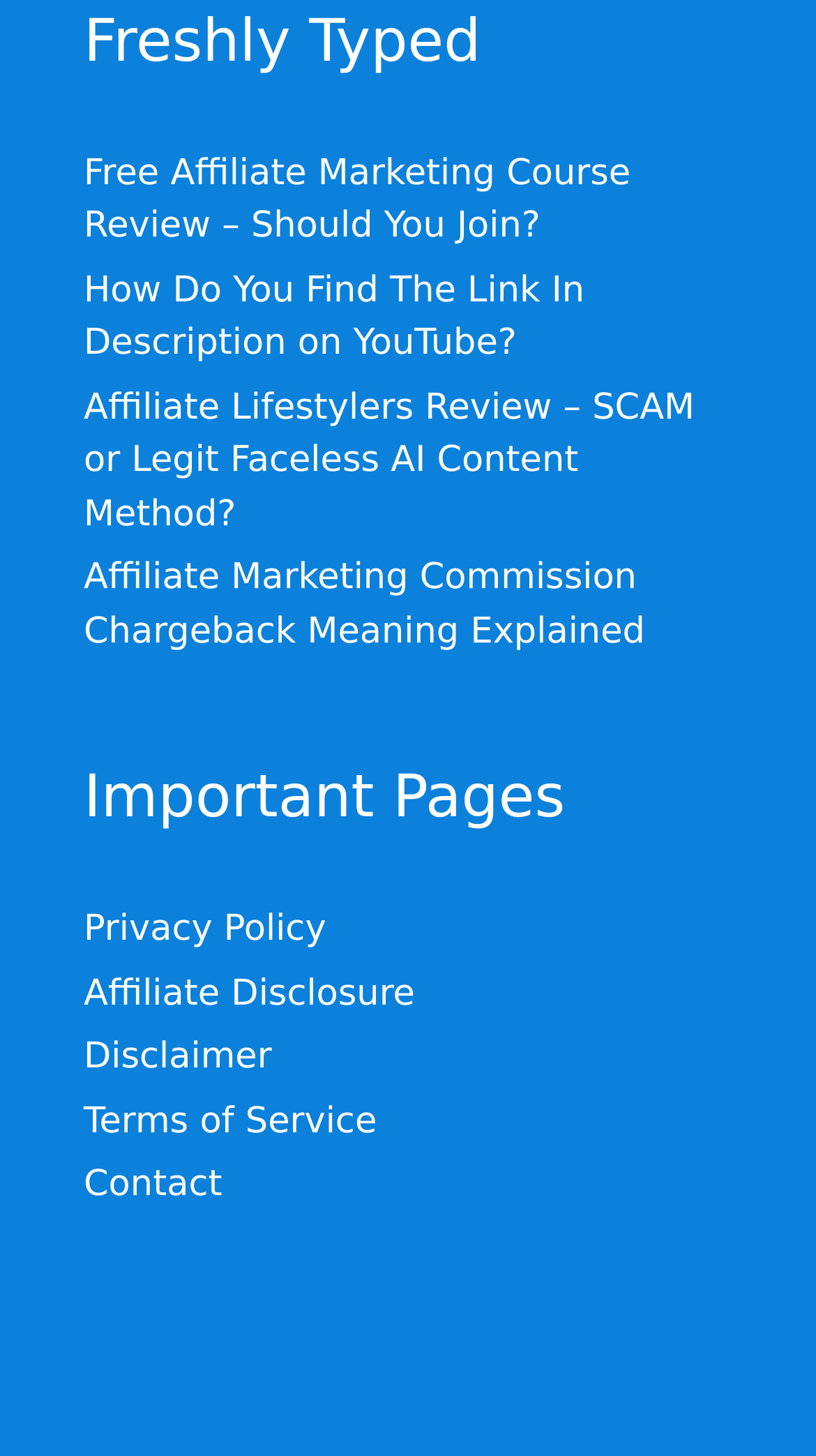Identify the bounding box coordinates of the element to click to follow this instruction: 'Visit the 'Privacy Policy' page'. Ensure the coordinates are four float values between 0 and 1, provided as [left, top, right, bottom].

[0.103, 0.624, 0.4, 0.653]